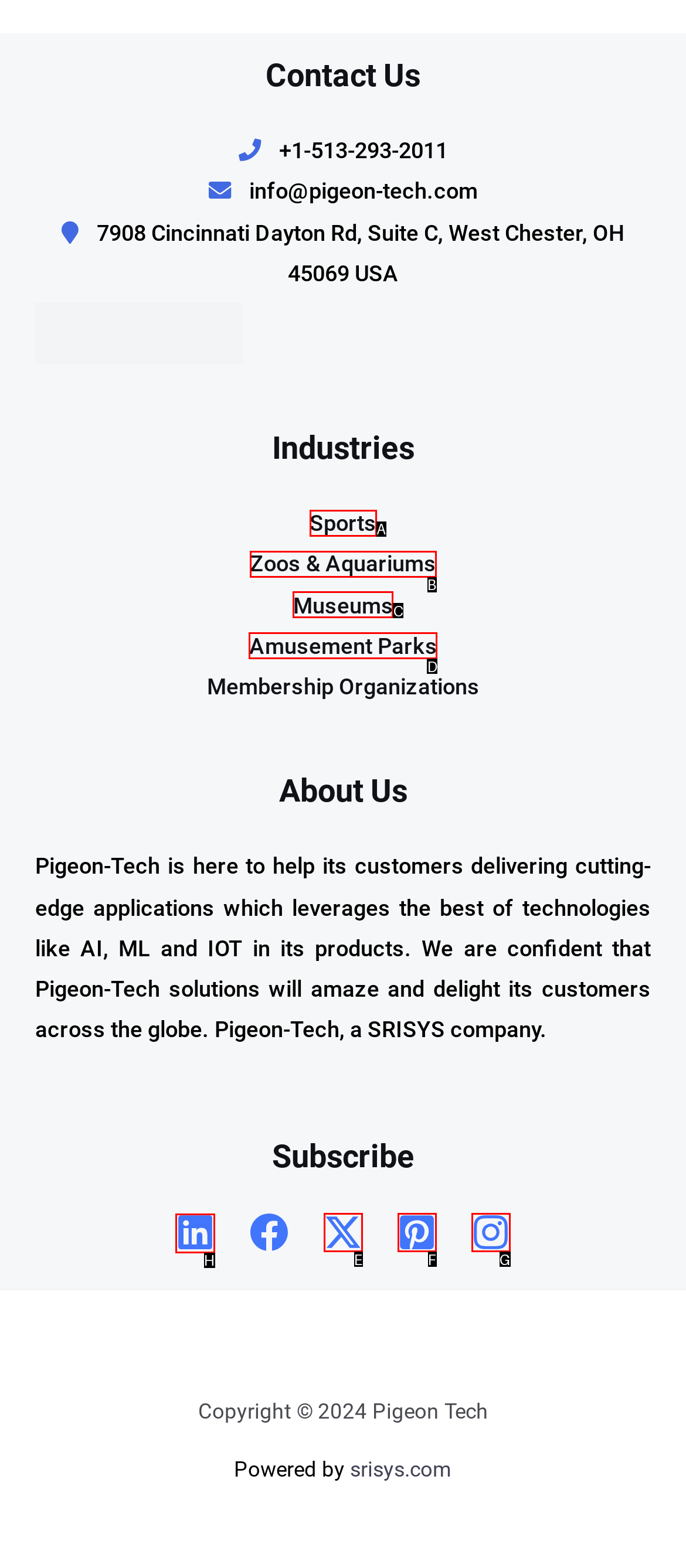Choose the letter of the option that needs to be clicked to perform the task: Follow us on LinkedIn. Answer with the letter.

H